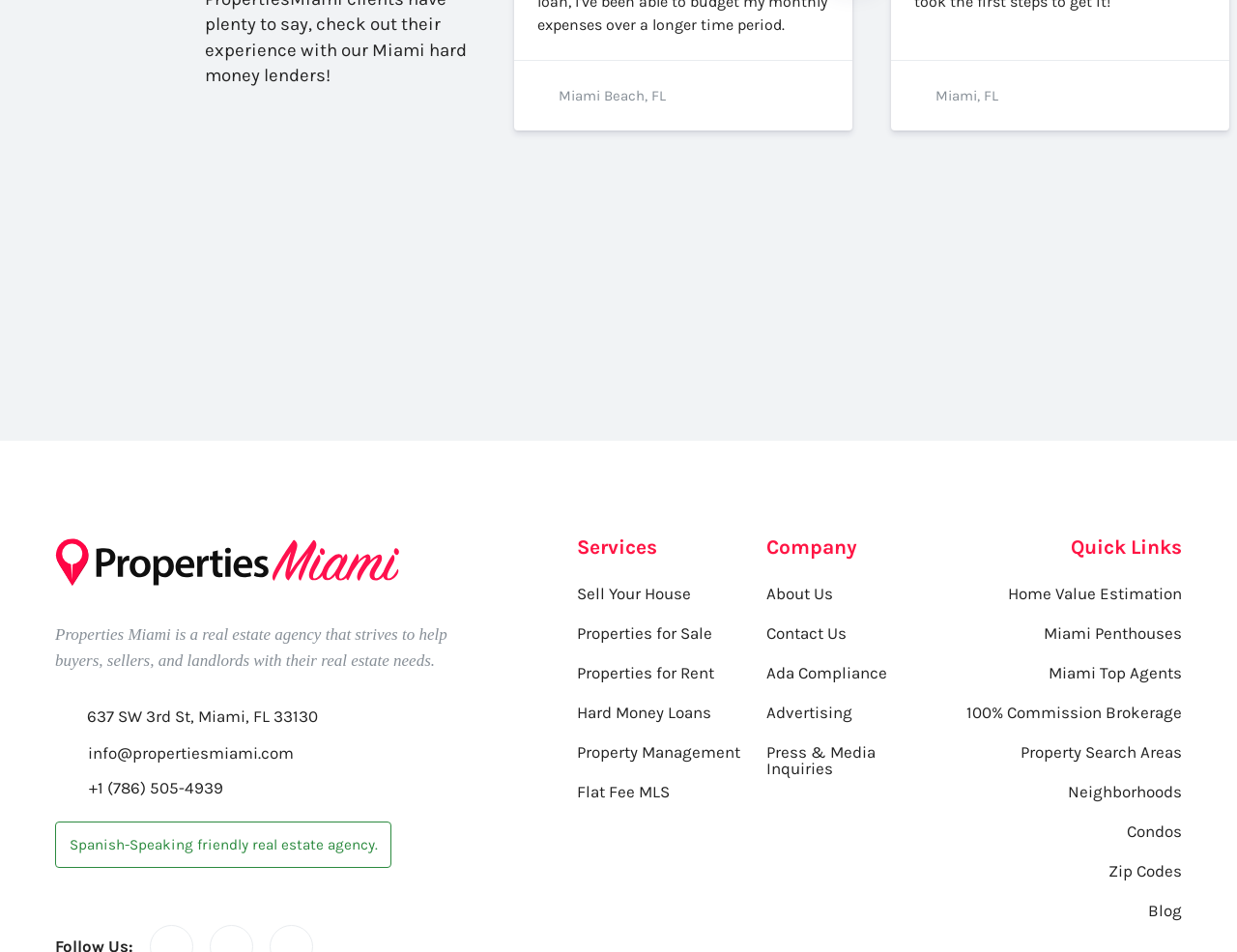What is the agency's contact information?
Based on the image, give a concise answer in the form of a single word or short phrase.

Address, Email, Phone